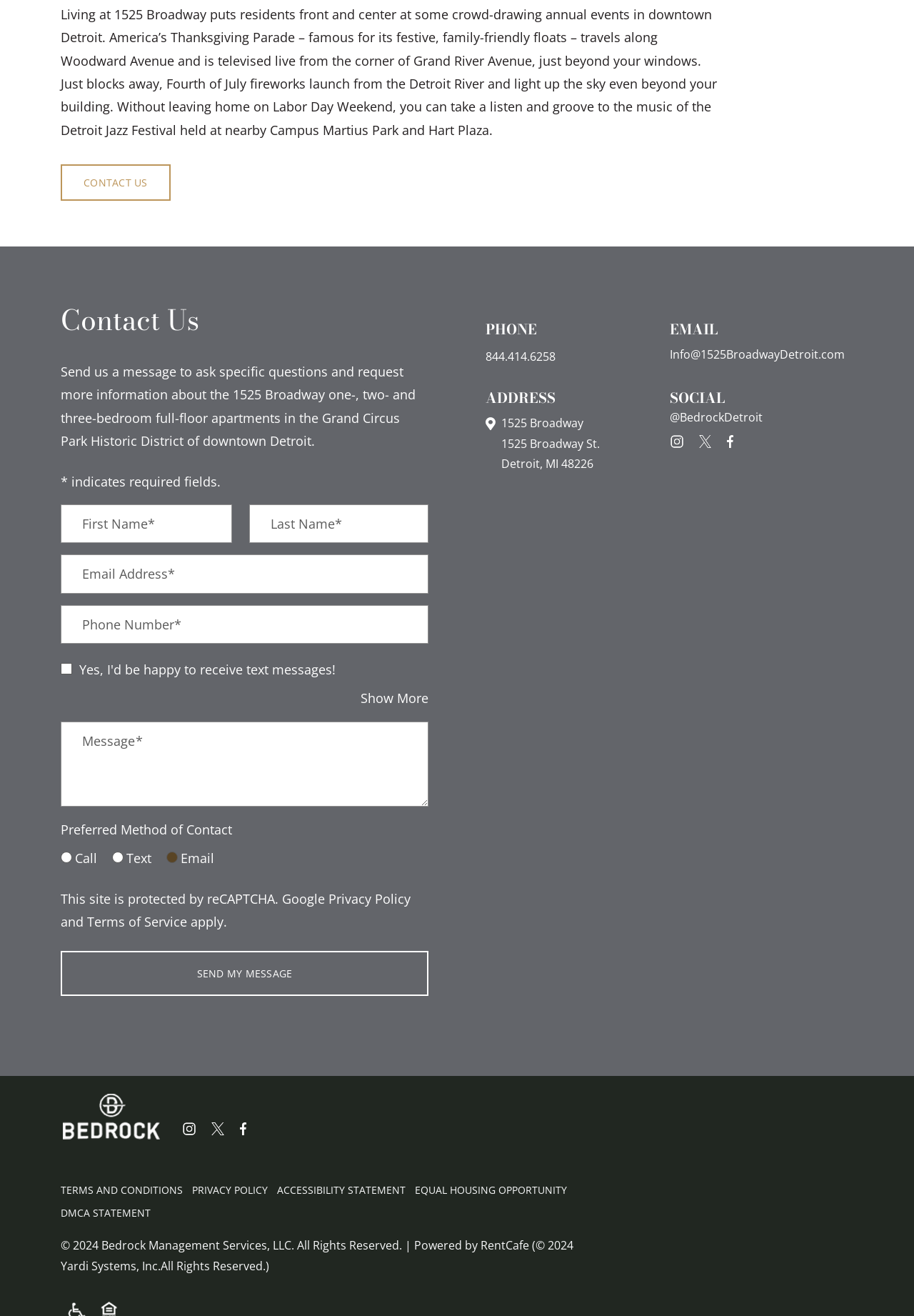Bounding box coordinates should be provided in the format (top-left x, top-left y, bottom-right x, bottom-right y) with all values between 0 and 1. Identify the bounding box for this UI element: parent_node: First Name* name="FirstName"

[0.066, 0.383, 0.254, 0.413]